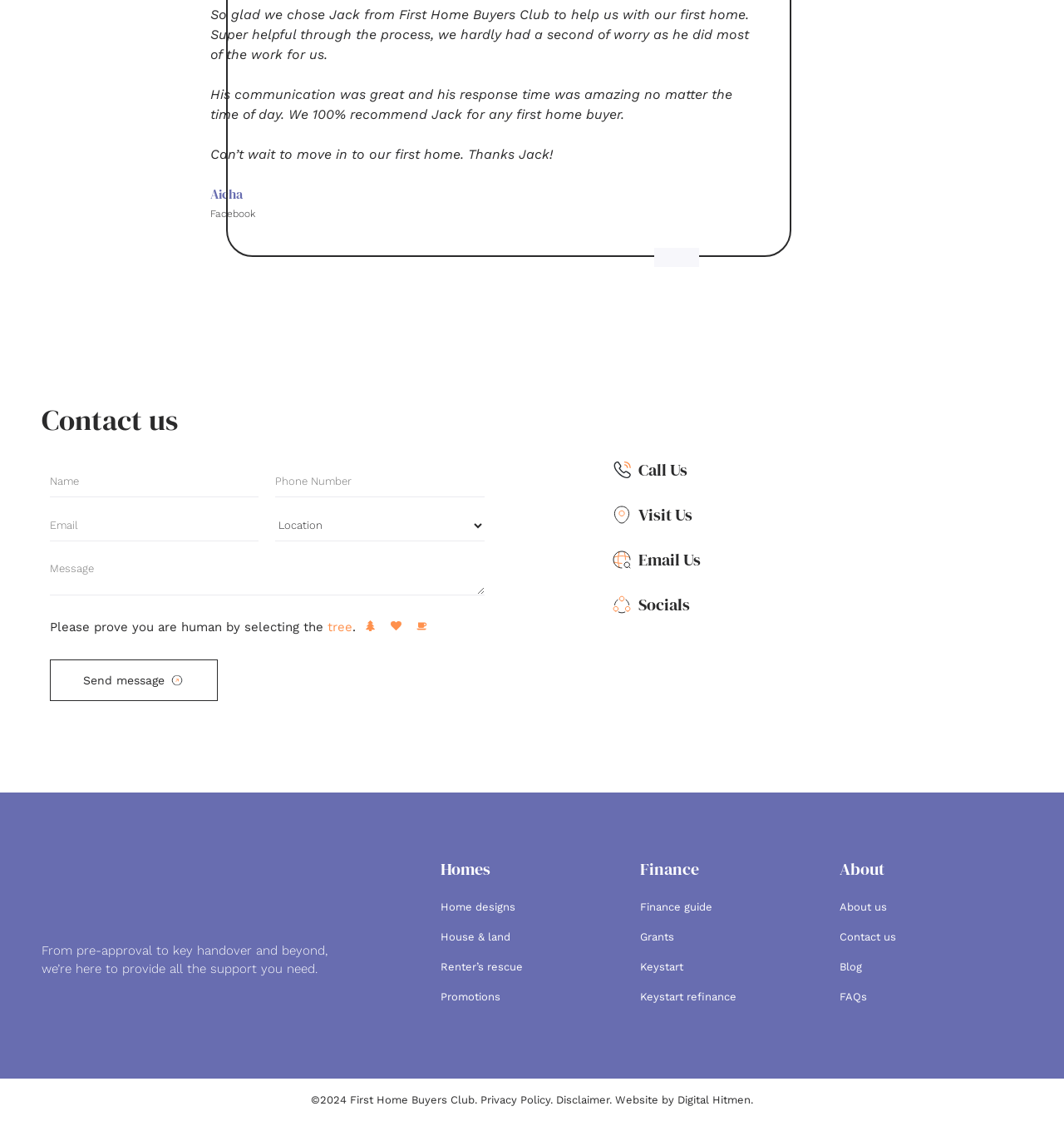Please specify the coordinates of the bounding box for the element that should be clicked to carry out this instruction: "Call the phone number". The coordinates must be four float numbers between 0 and 1, formatted as [left, top, right, bottom].

[0.6, 0.409, 0.646, 0.43]